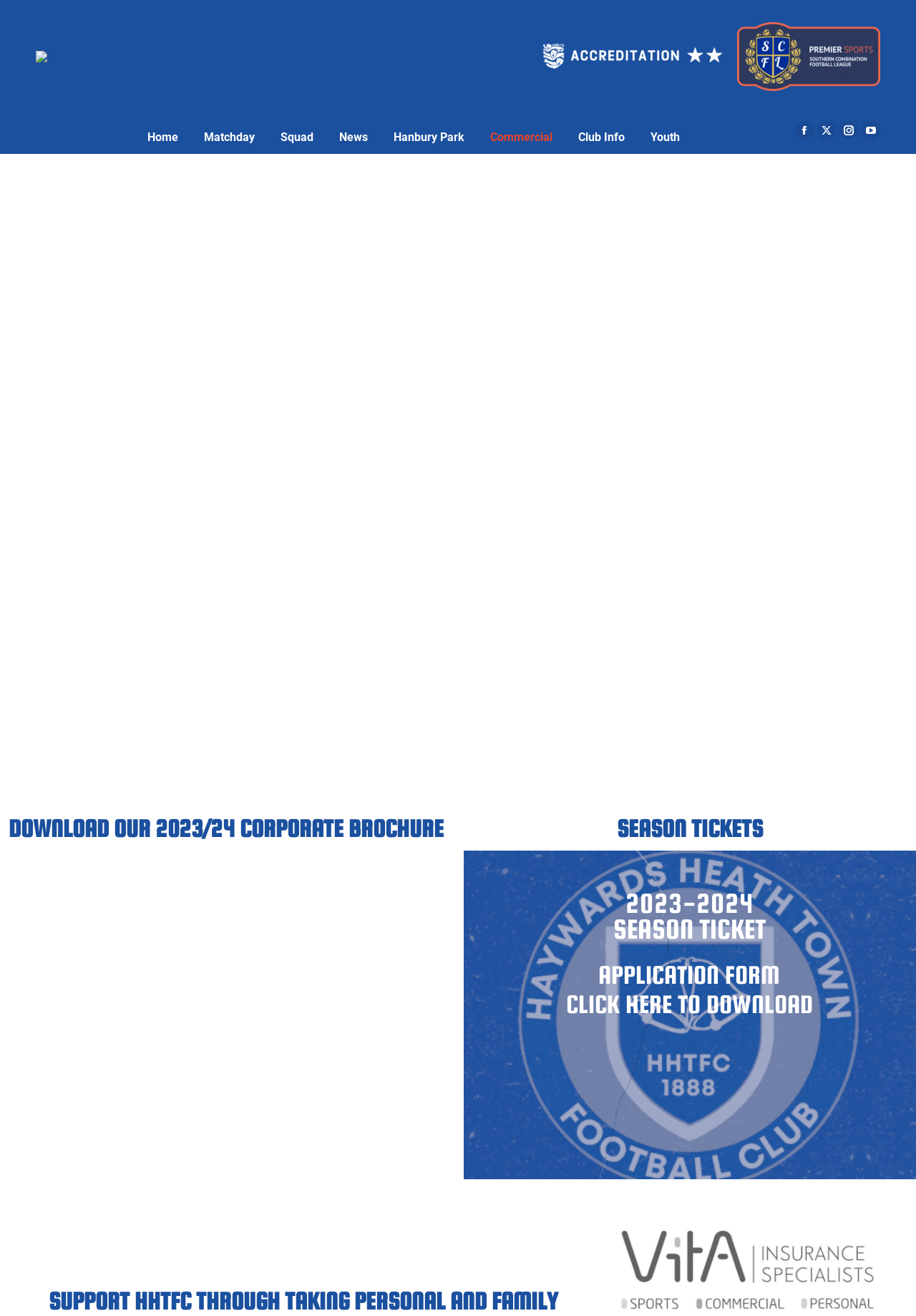Analyze the image and deliver a detailed answer to the question: How many social media links are there?

I counted the links with icons and text content indicating they are social media links, and there are four of them: Facebook, X, Instagram, and YouTube.